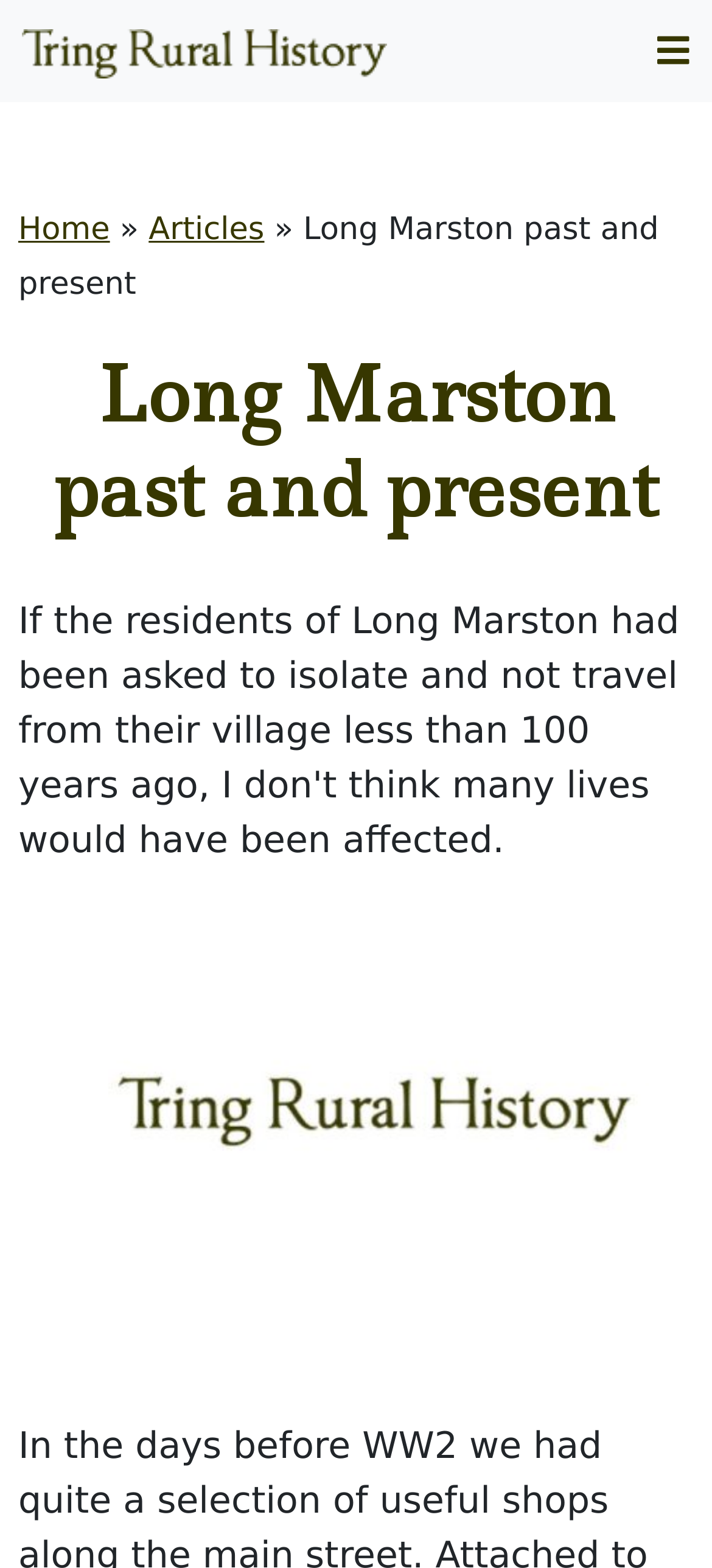Use the details in the image to answer the question thoroughly: 
What is the purpose of the button with a '' symbol?

I found the button with a '' symbol in the top-right corner of the webpage, and its description says it controls the offcanvas-navbar, so I concluded that it is used to toggle the navigation menu.